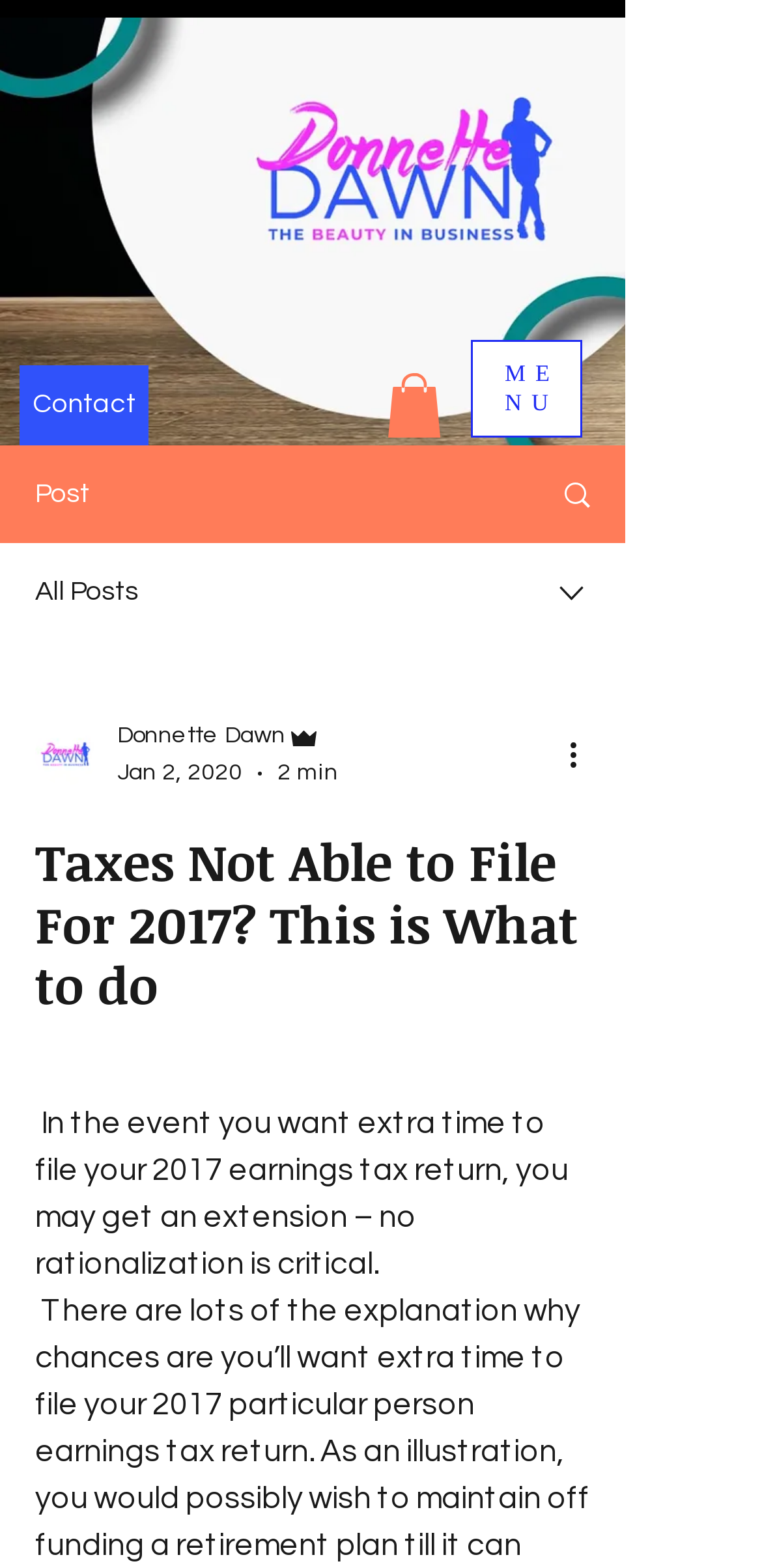How many images are on the webpage?
Answer with a single word or phrase, using the screenshot for reference.

7